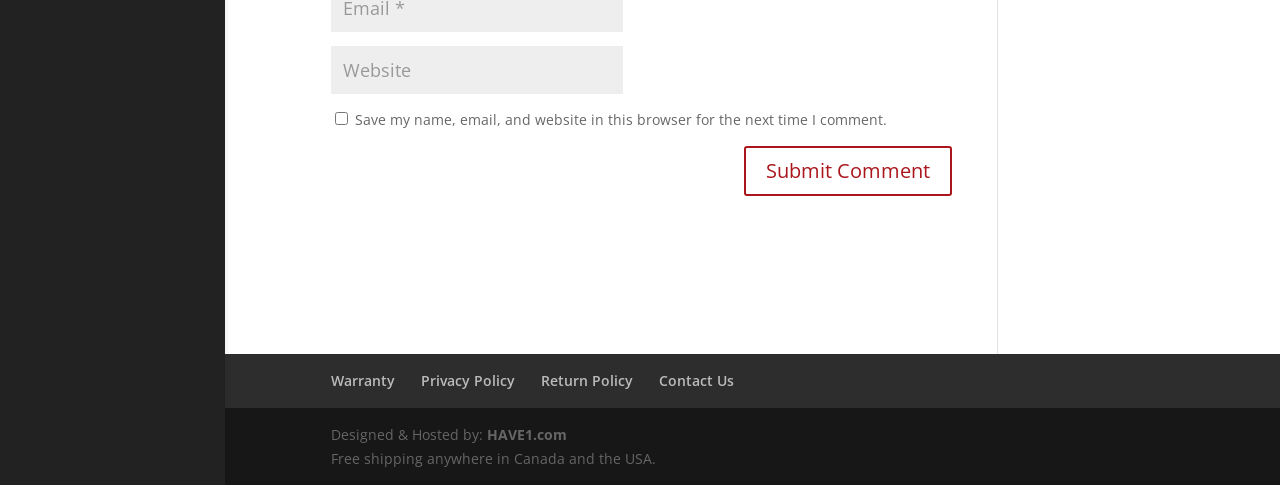Please provide a comprehensive answer to the question based on the screenshot: What are the links at the bottom of the page for?

The links at the bottom of the page are labeled 'Warranty', 'Privacy Policy', 'Return Policy', and 'Contact Us', which suggests that they are provided for users to access information about the website's warranty, policies, and to contact the website's administrators.